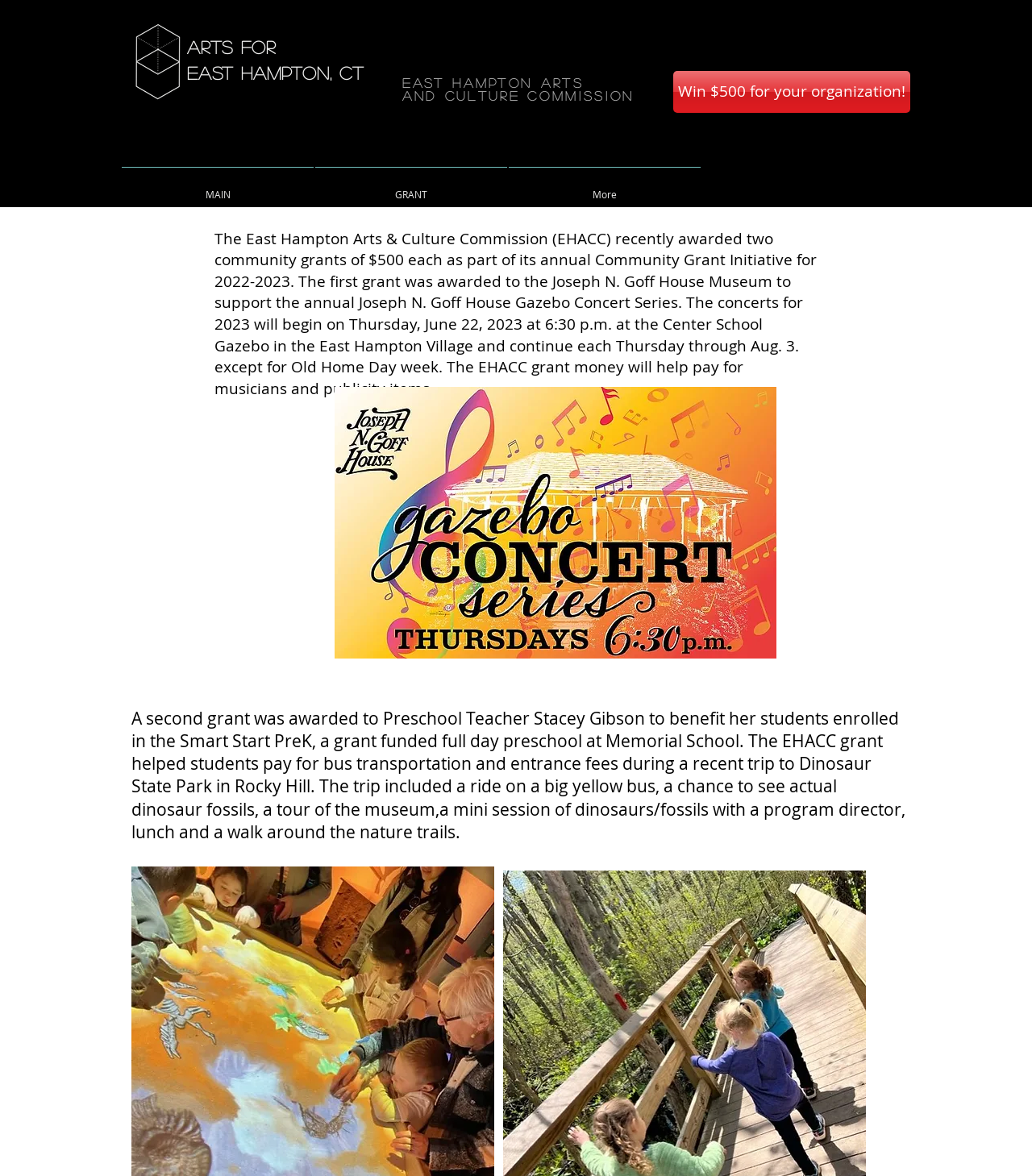Look at the image and answer the question in detail:
What is the name of the preschool that benefited from a community grant?

The answer can be found in the second paragraph of text, which describes the second grant that was awarded to Preschool Teacher Stacey Gibson to benefit her students enrolled in the Smart Start PreK.